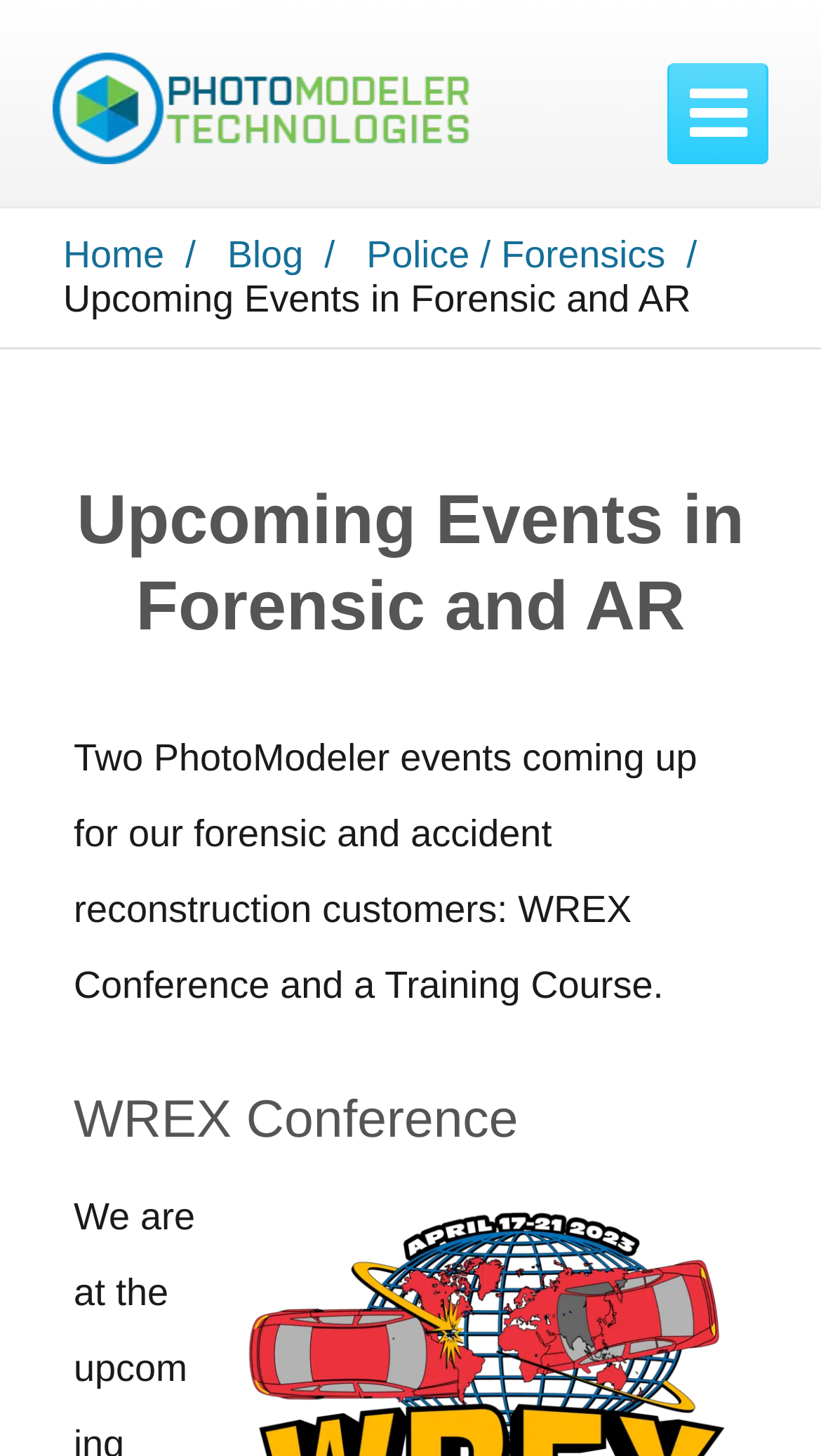Please examine the image and provide a detailed answer to the question: What type of customers are the upcoming events for?

The webpage specifies that the upcoming events are for forensic and accident reconstruction customers, as mentioned in the description of the events.